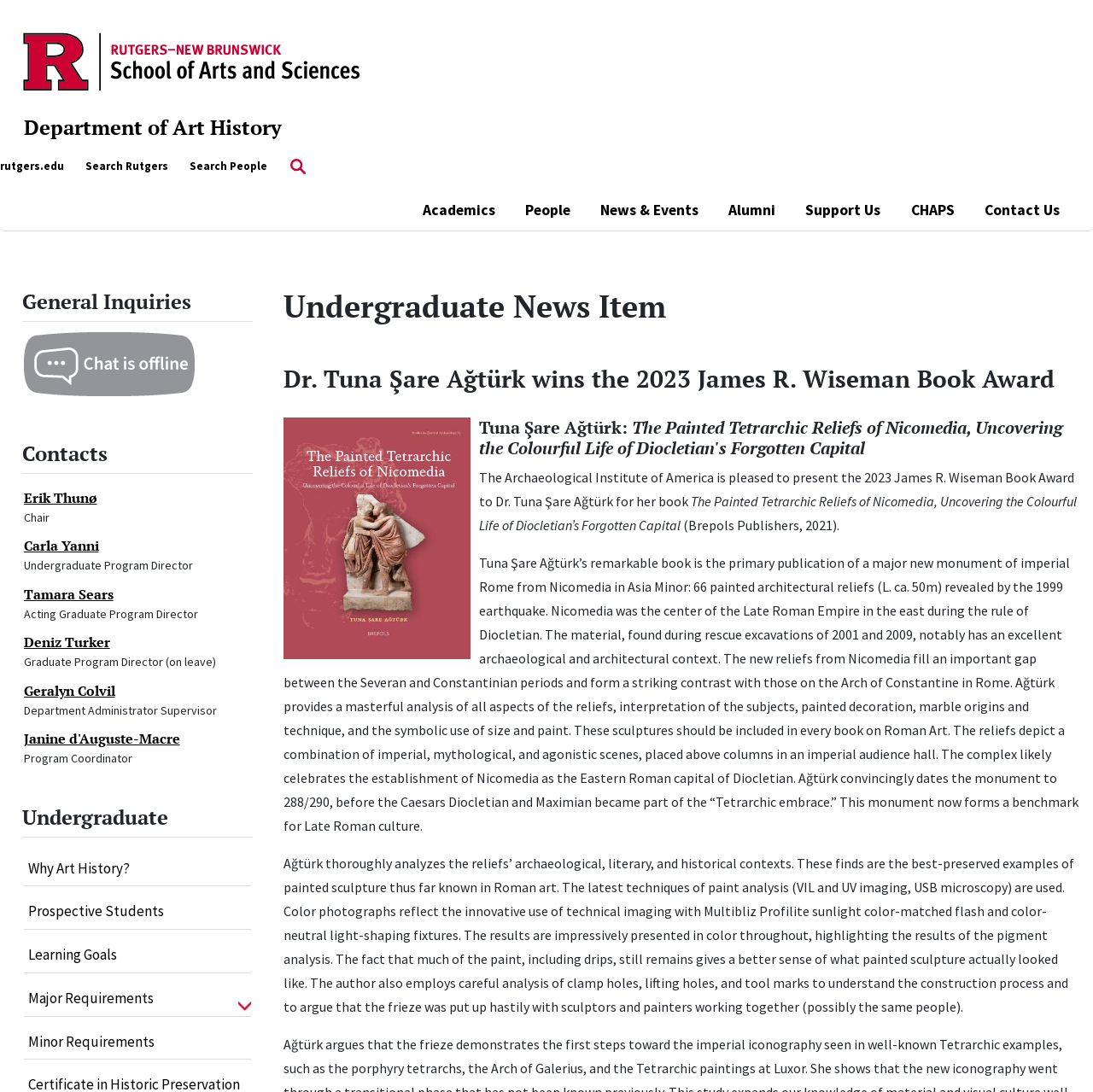Find the bounding box of the UI element described as follows: "aria-label="cf8cbed3-f07e-41d2-a3e9-503c0e44b32d"".

None